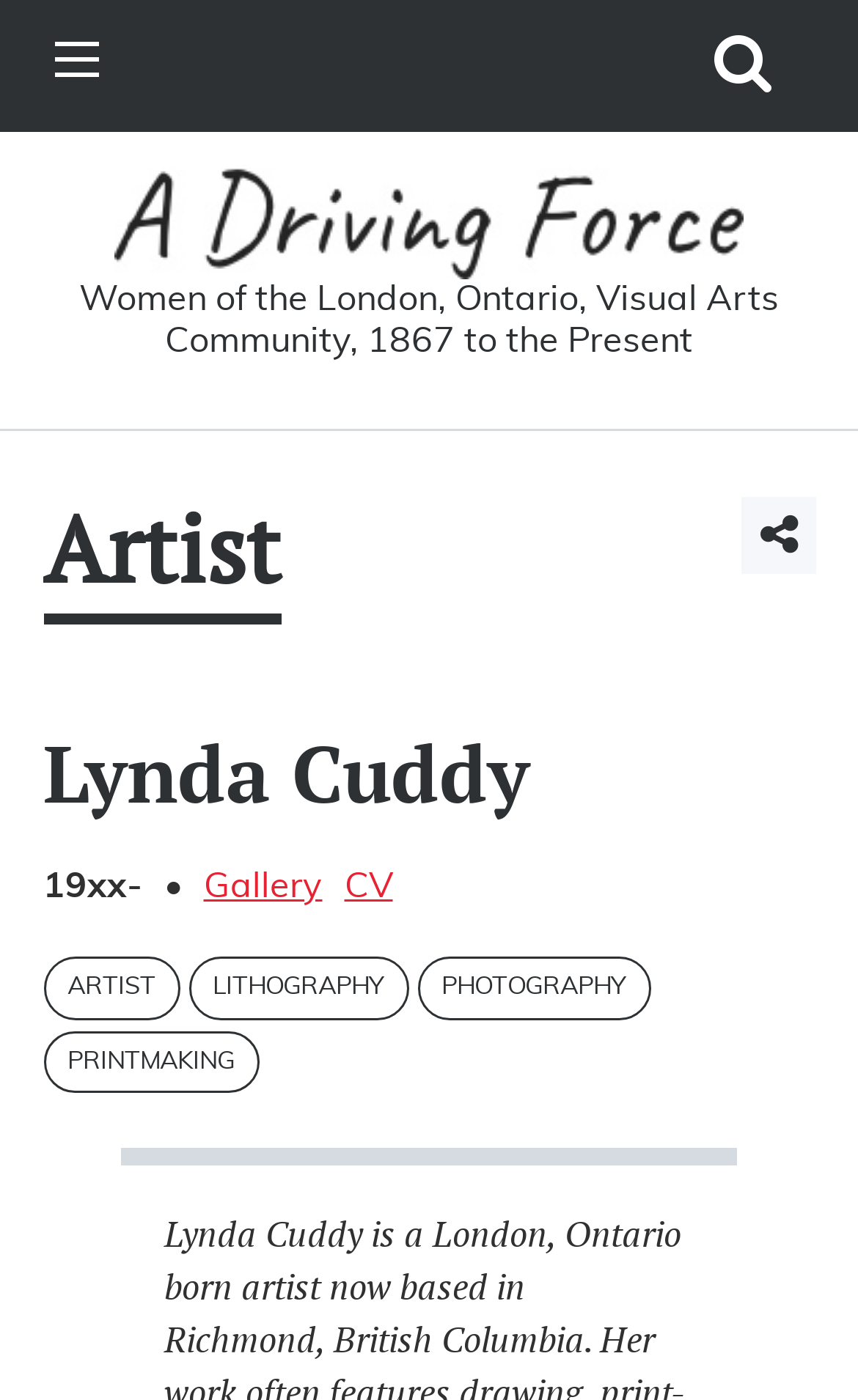What is the purpose of the '' icon?
Can you offer a detailed and complete answer to this question?

I found the answer by examining the link element with the '' icon. The element description 'Open page share options' suggests that the icon is used to open page share options.